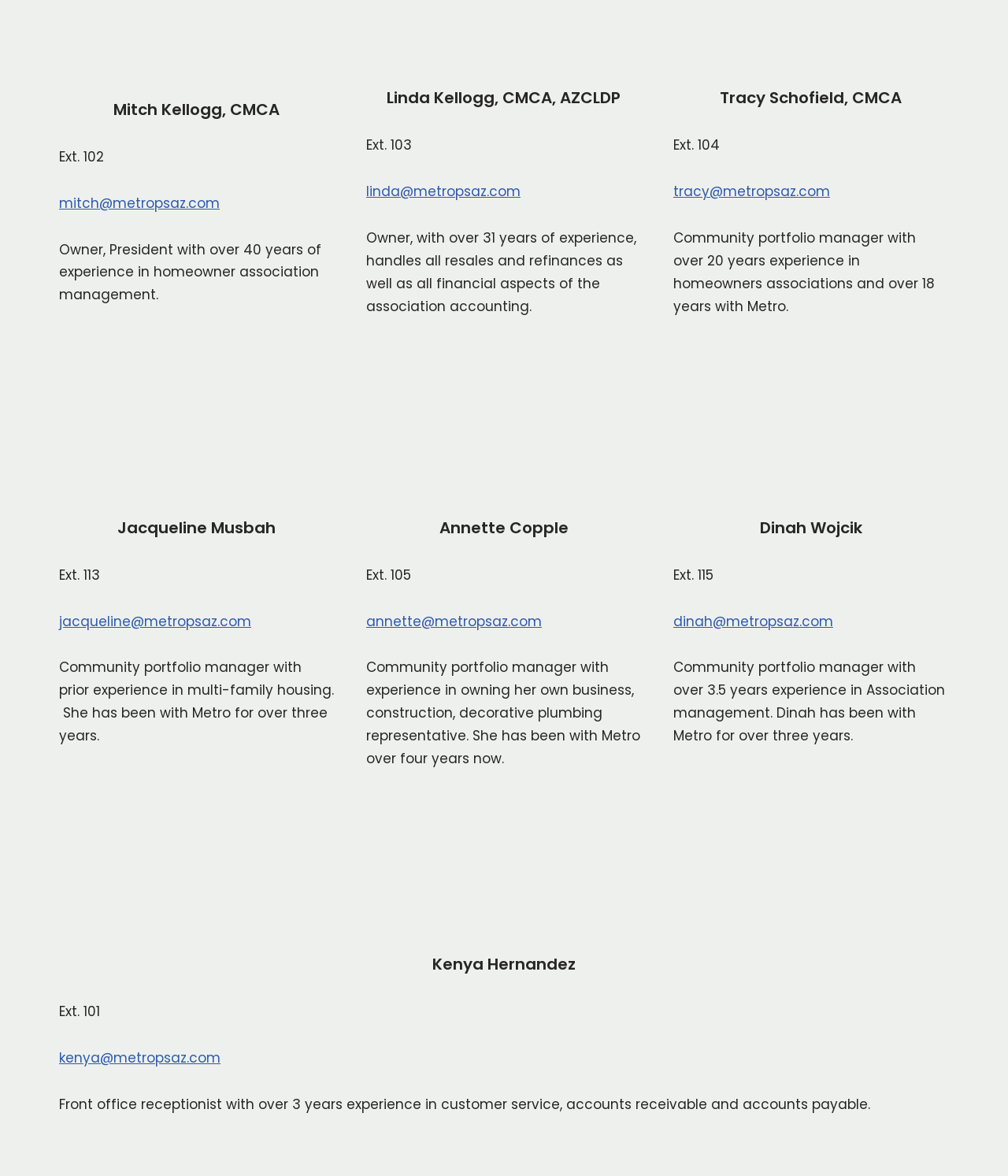How many years of experience does Linda Kellogg have?
Using the visual information, answer the question in a single word or phrase.

31